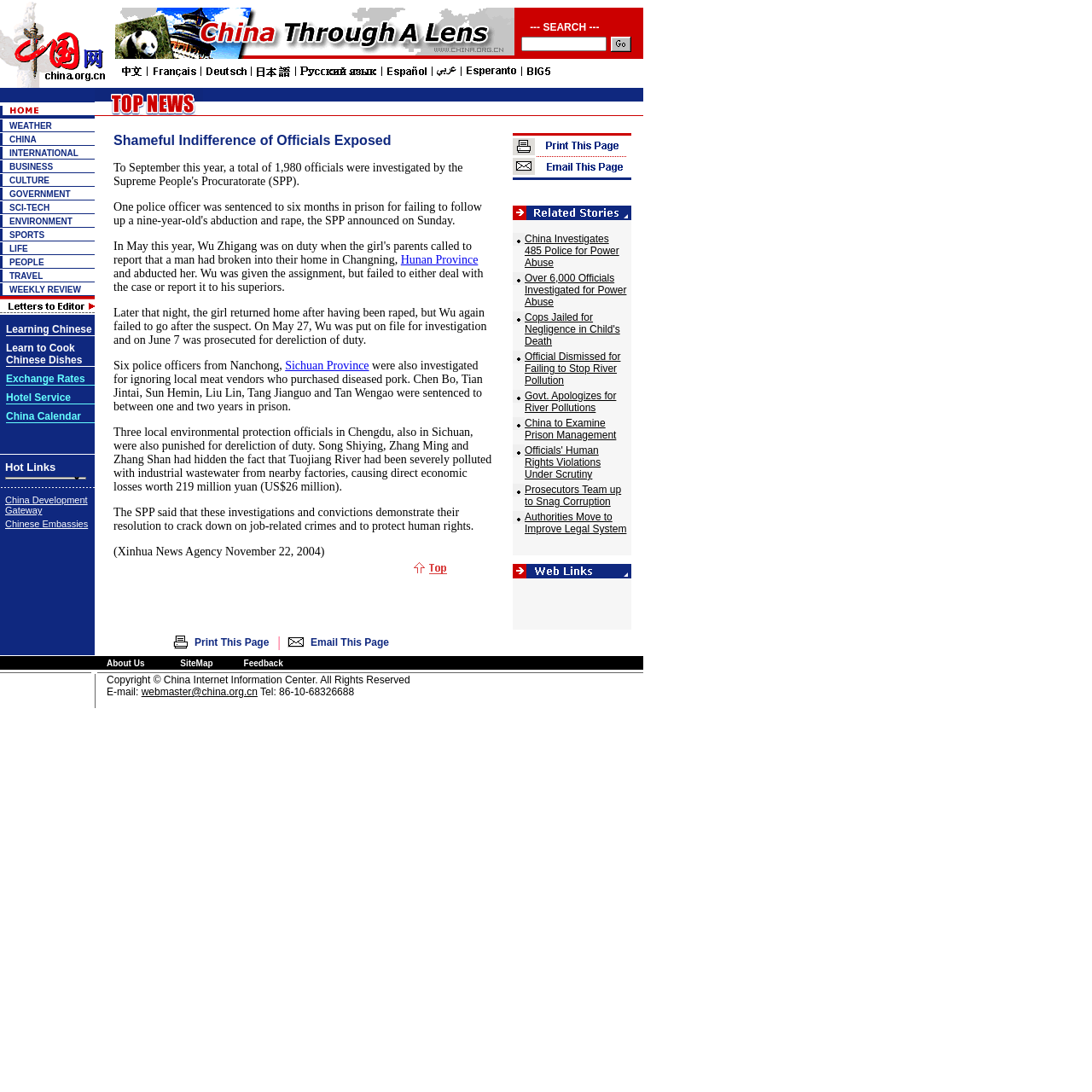Please identify the bounding box coordinates of the clickable element to fulfill the following instruction: "Search for something". The coordinates should be four float numbers between 0 and 1, i.e., [left, top, right, bottom].

[0.105, 0.043, 0.471, 0.056]